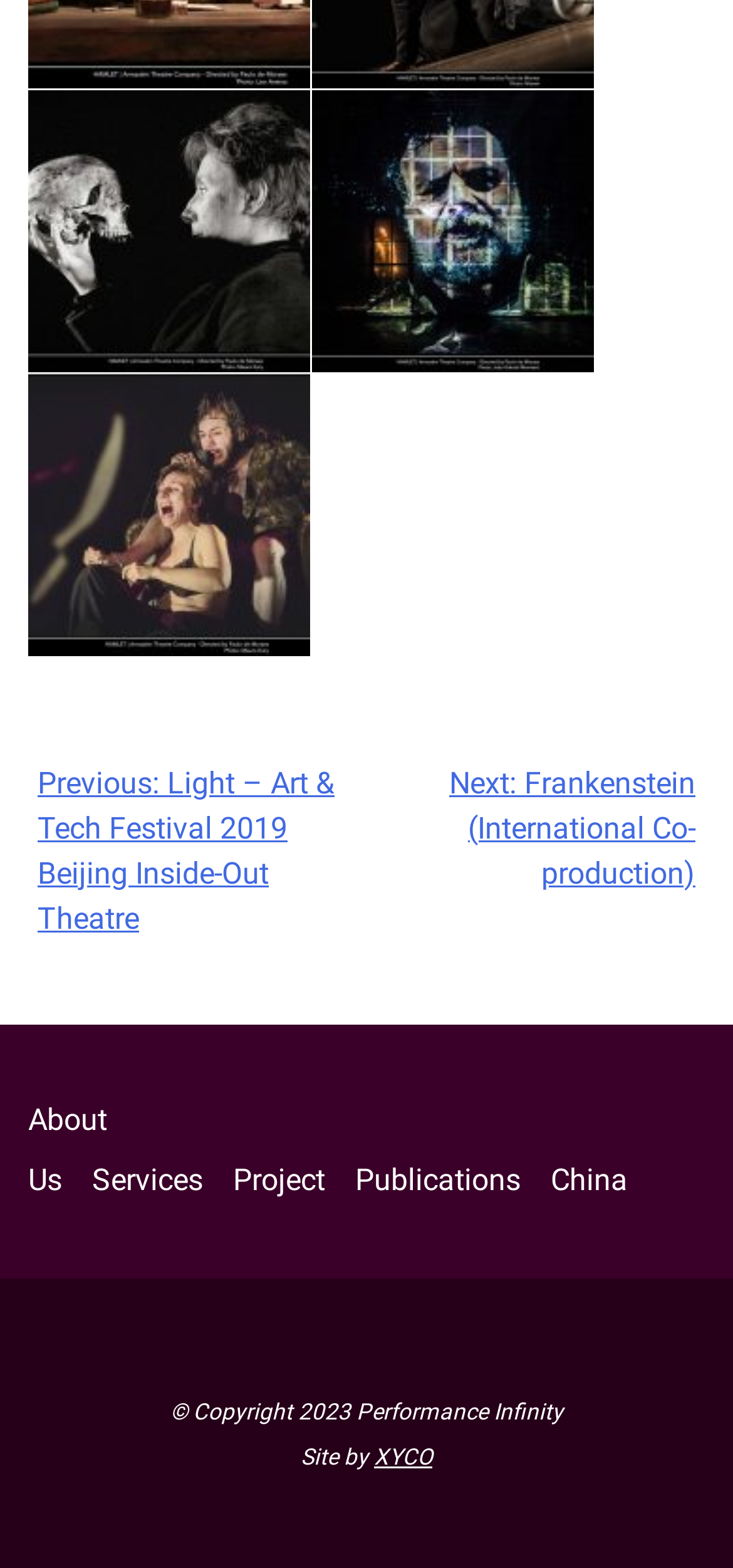Please identify the bounding box coordinates of the clickable element to fulfill the following instruction: "view publications". The coordinates should be four float numbers between 0 and 1, i.e., [left, top, right, bottom].

[0.485, 0.74, 0.71, 0.763]